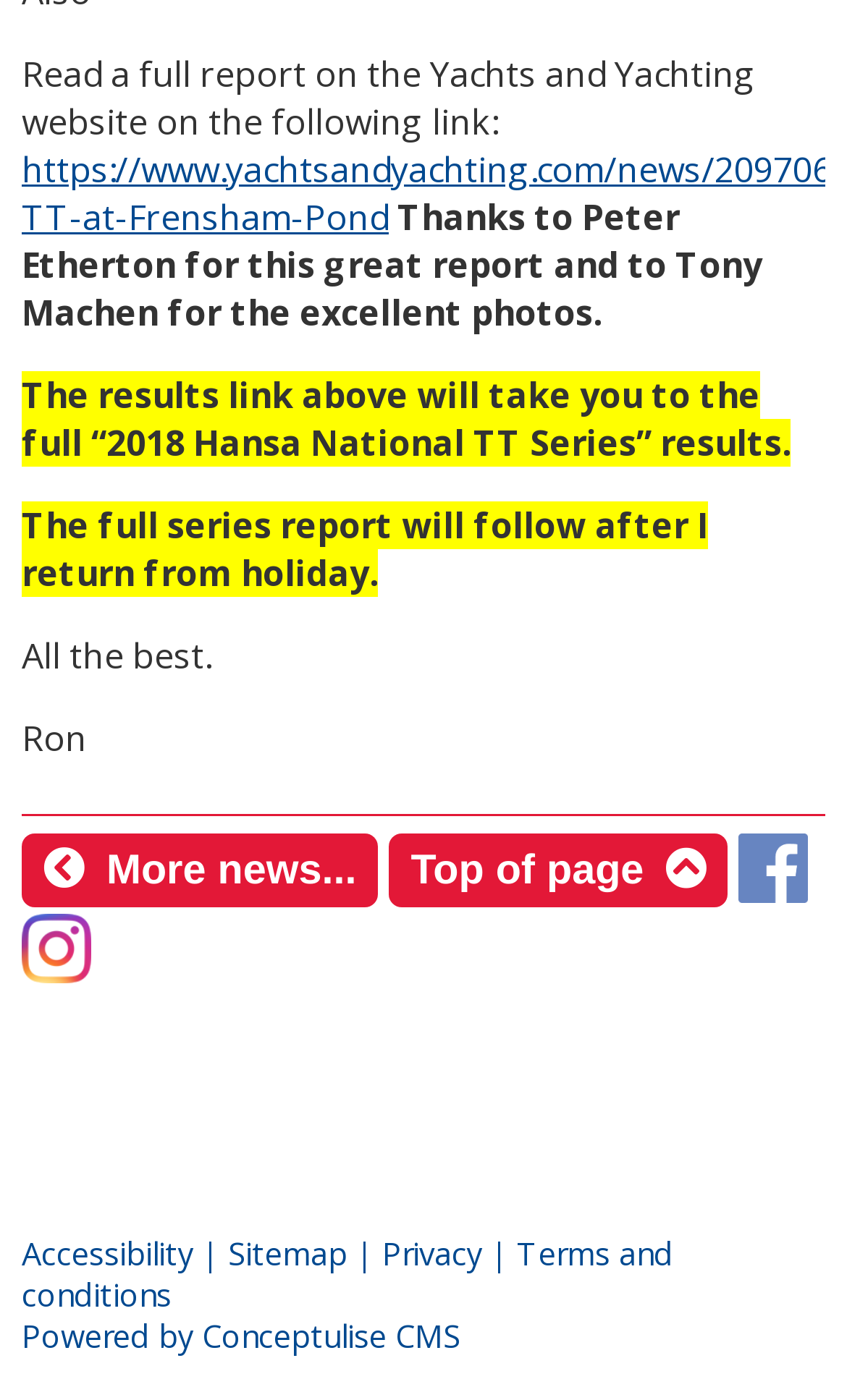Provide a single word or phrase answer to the question: 
What is the purpose of the link above the results link?

To read a full report